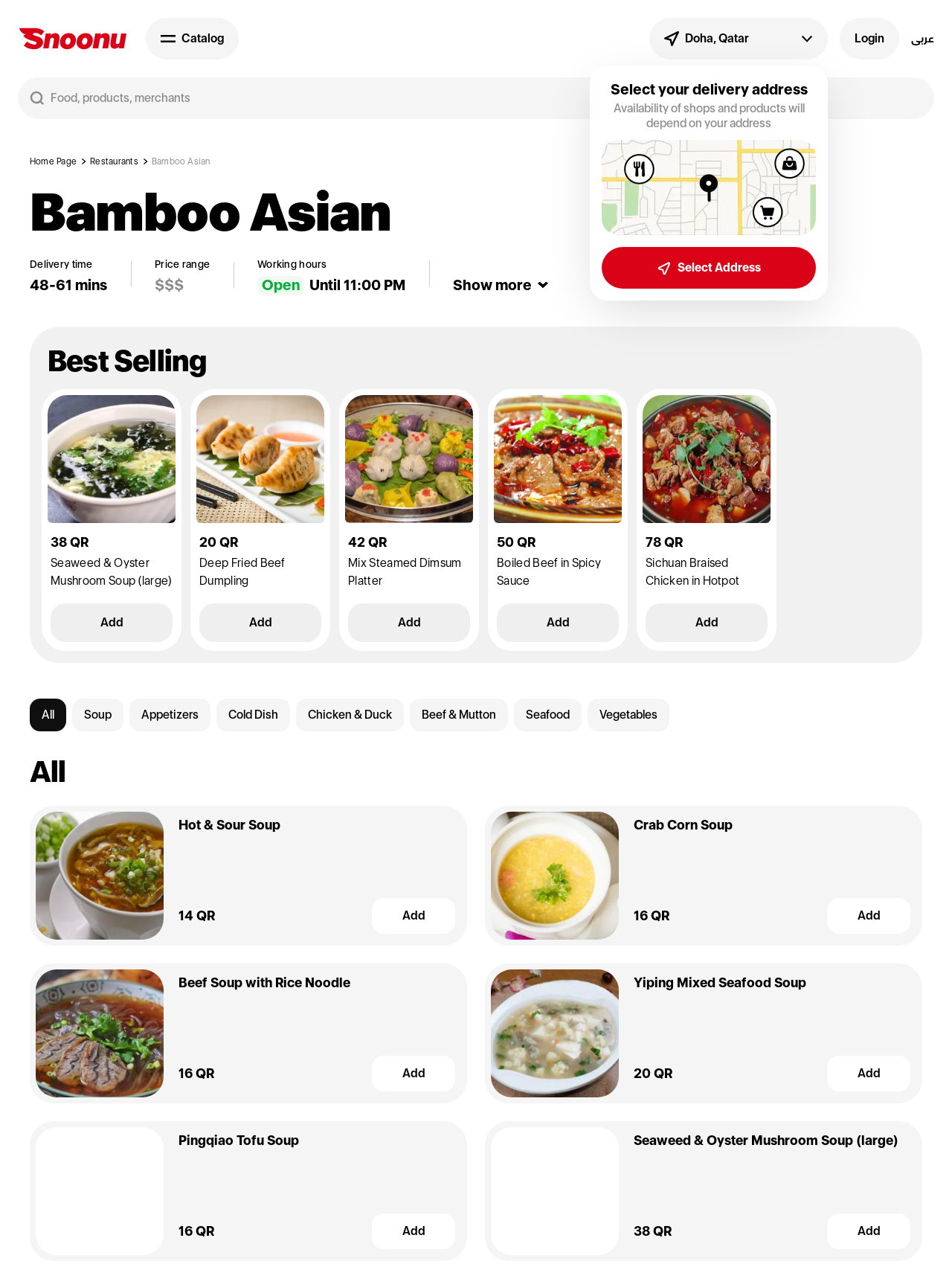Find the bounding box coordinates of the element to click in order to complete the given instruction: "Add Seaweed & Oyster Mushroom Soup to cart."

[0.053, 0.476, 0.181, 0.507]